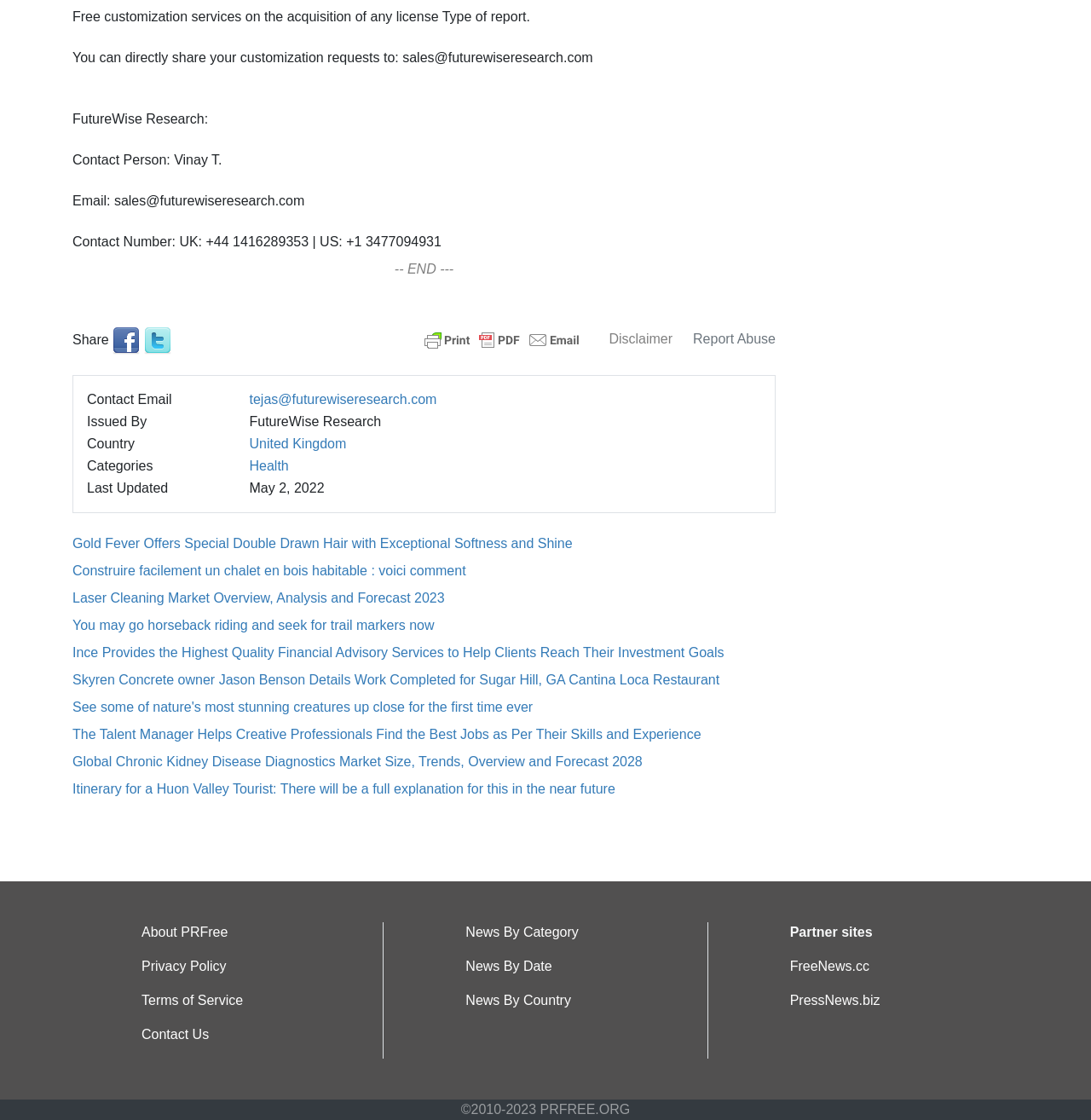Locate the bounding box coordinates of the area where you should click to accomplish the instruction: "Read about PRFree".

[0.13, 0.826, 0.209, 0.839]